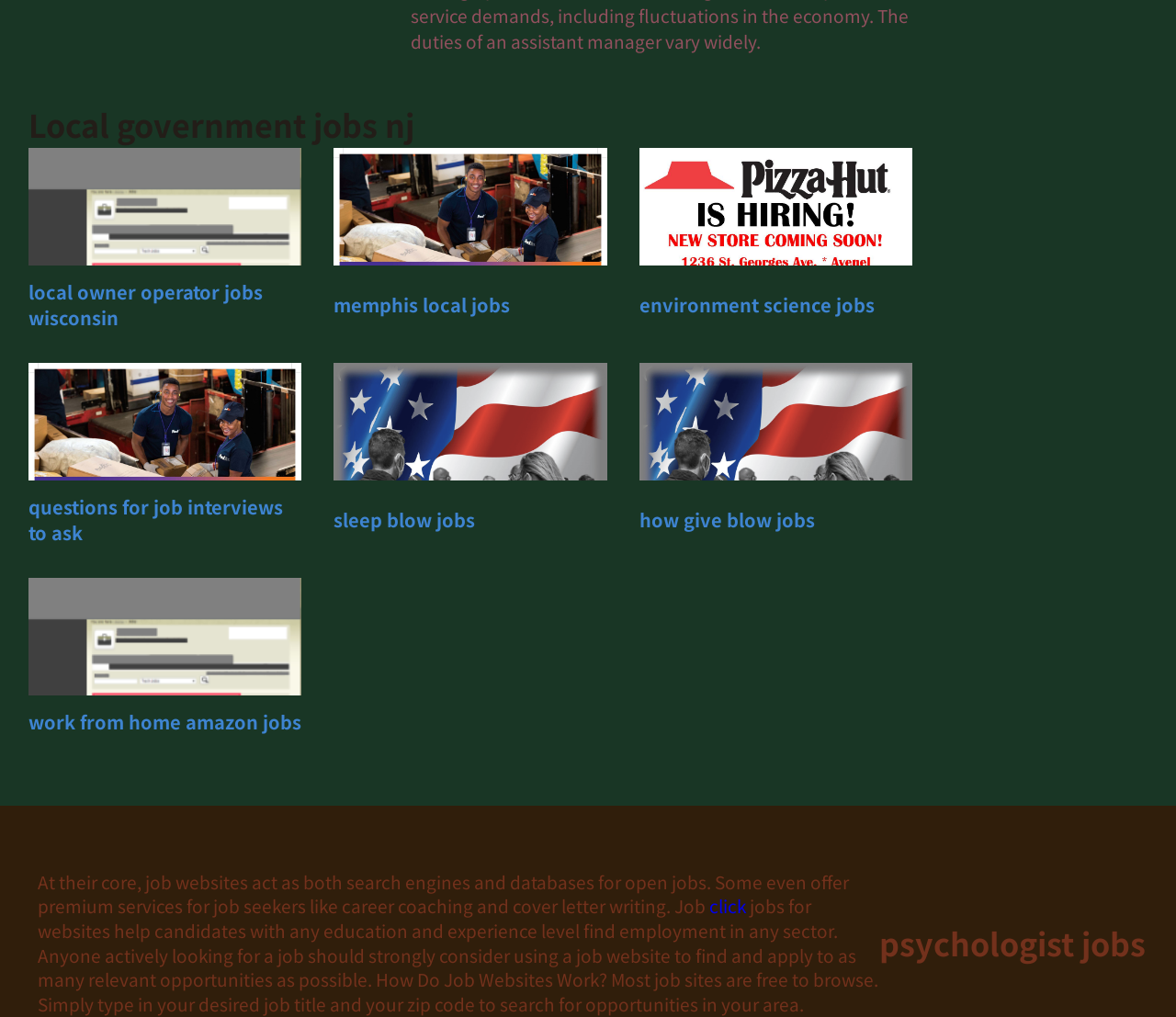Find the bounding box coordinates for the element that must be clicked to complete the instruction: "Click on the link for jobs at the Ministry of Justice". The coordinates should be four float numbers between 0 and 1, indicated as [left, top, right, bottom].

[0.024, 0.568, 0.256, 0.723]